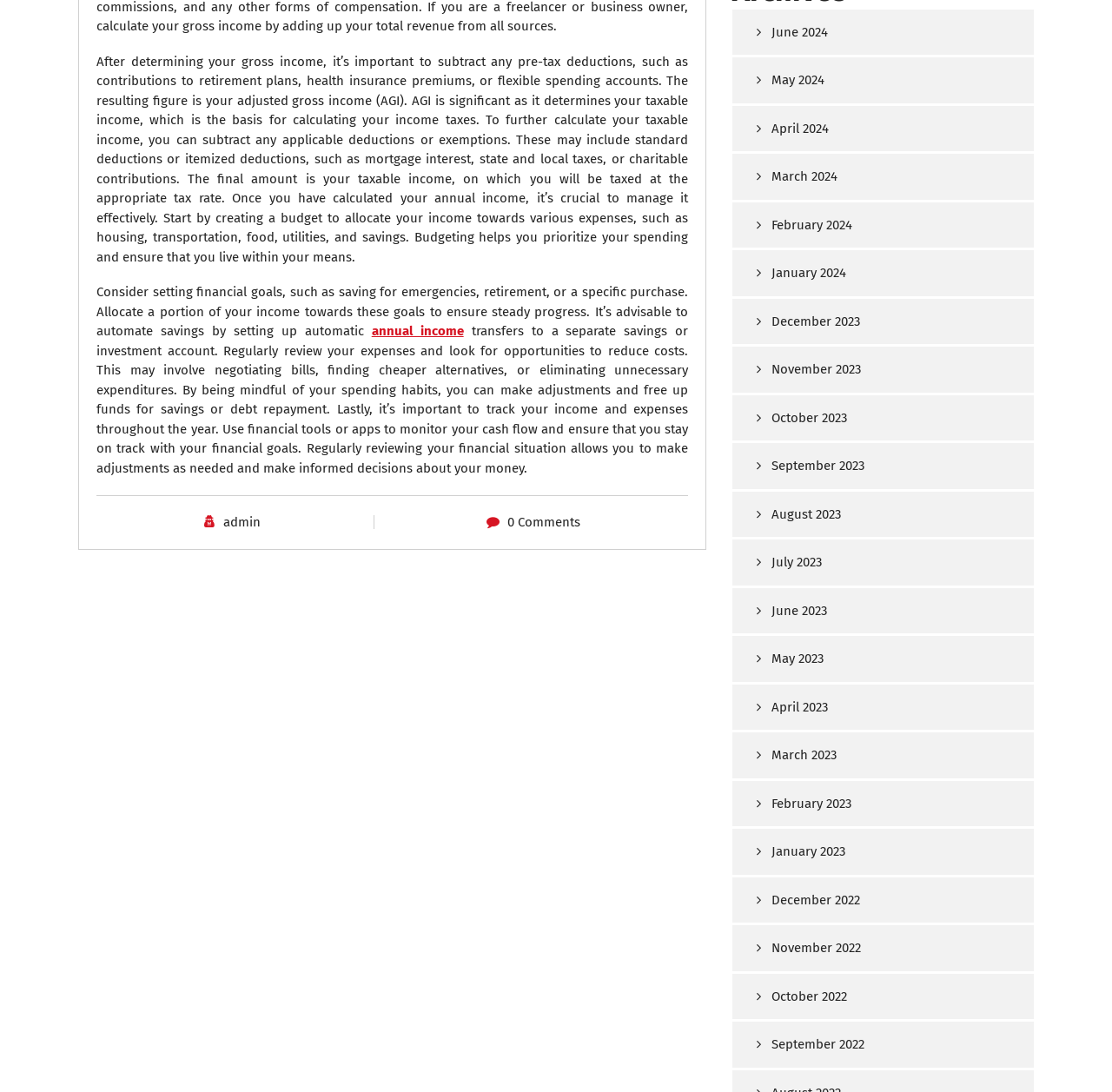Locate the bounding box coordinates of the element I should click to achieve the following instruction: "Select June 2024".

[0.659, 0.009, 0.93, 0.05]